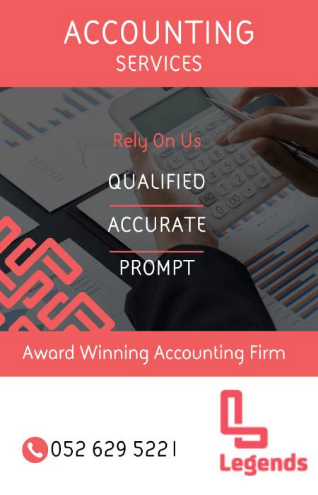Refer to the image and provide a thorough answer to this question:
What is the contact number for Legends?

The contact number is prominently displayed in the lower section of the poster, making it easily accessible to potential clients who want to reach out to Legends.